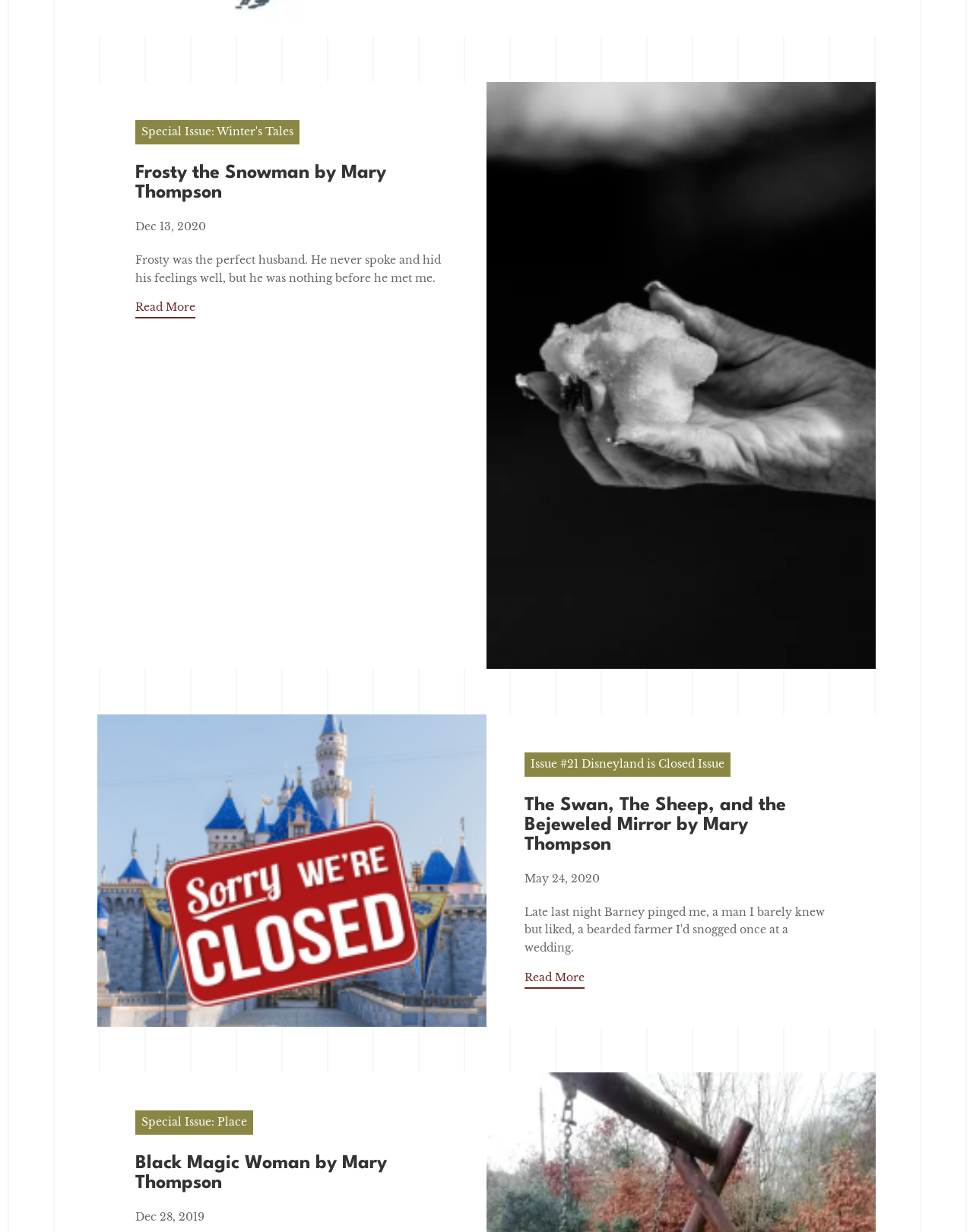How many articles are on this webpage?
Examine the screenshot and reply with a single word or phrase.

3